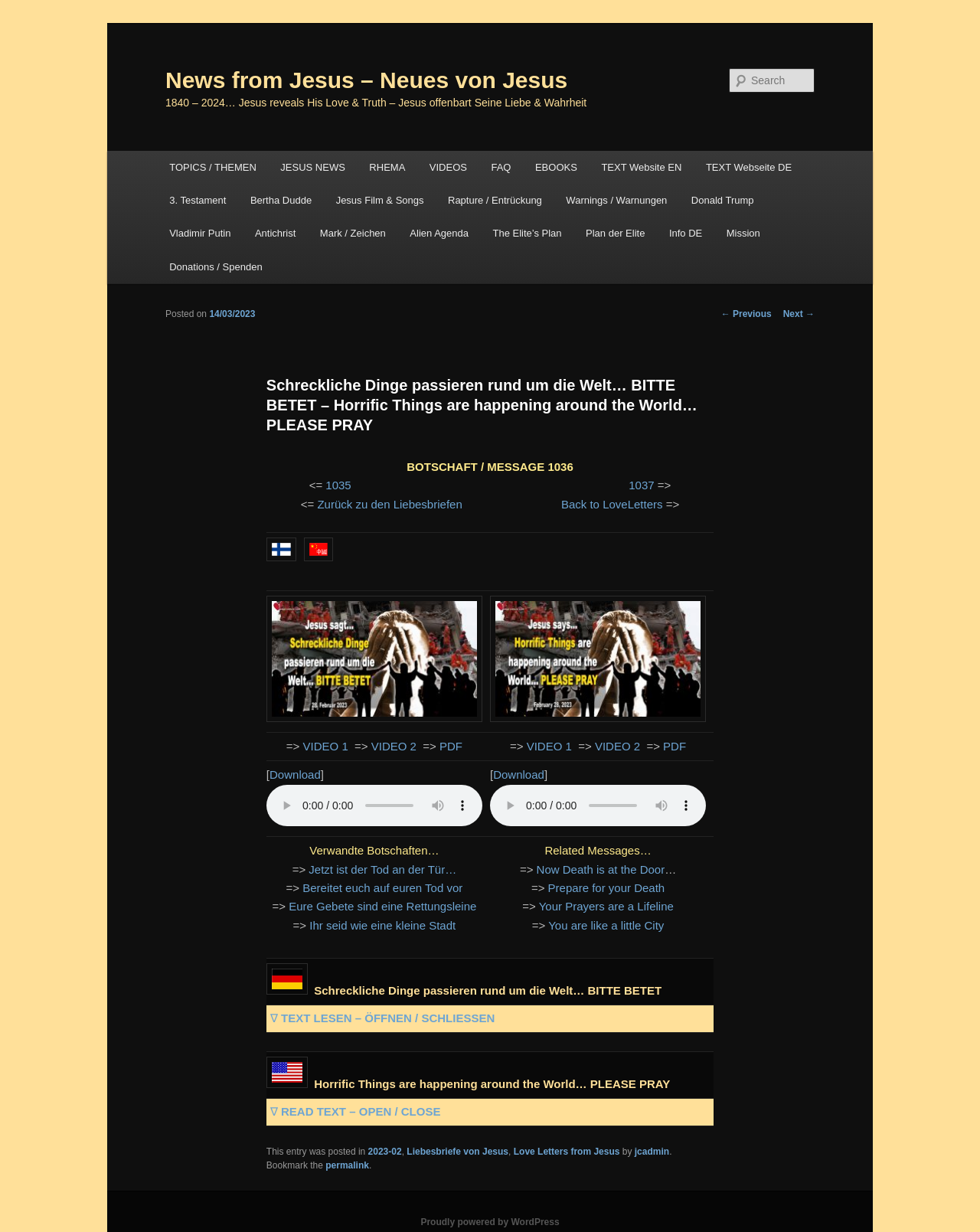What are the languages supported by the website?
Using the image, give a concise answer in the form of a single word or short phrase.

English and German